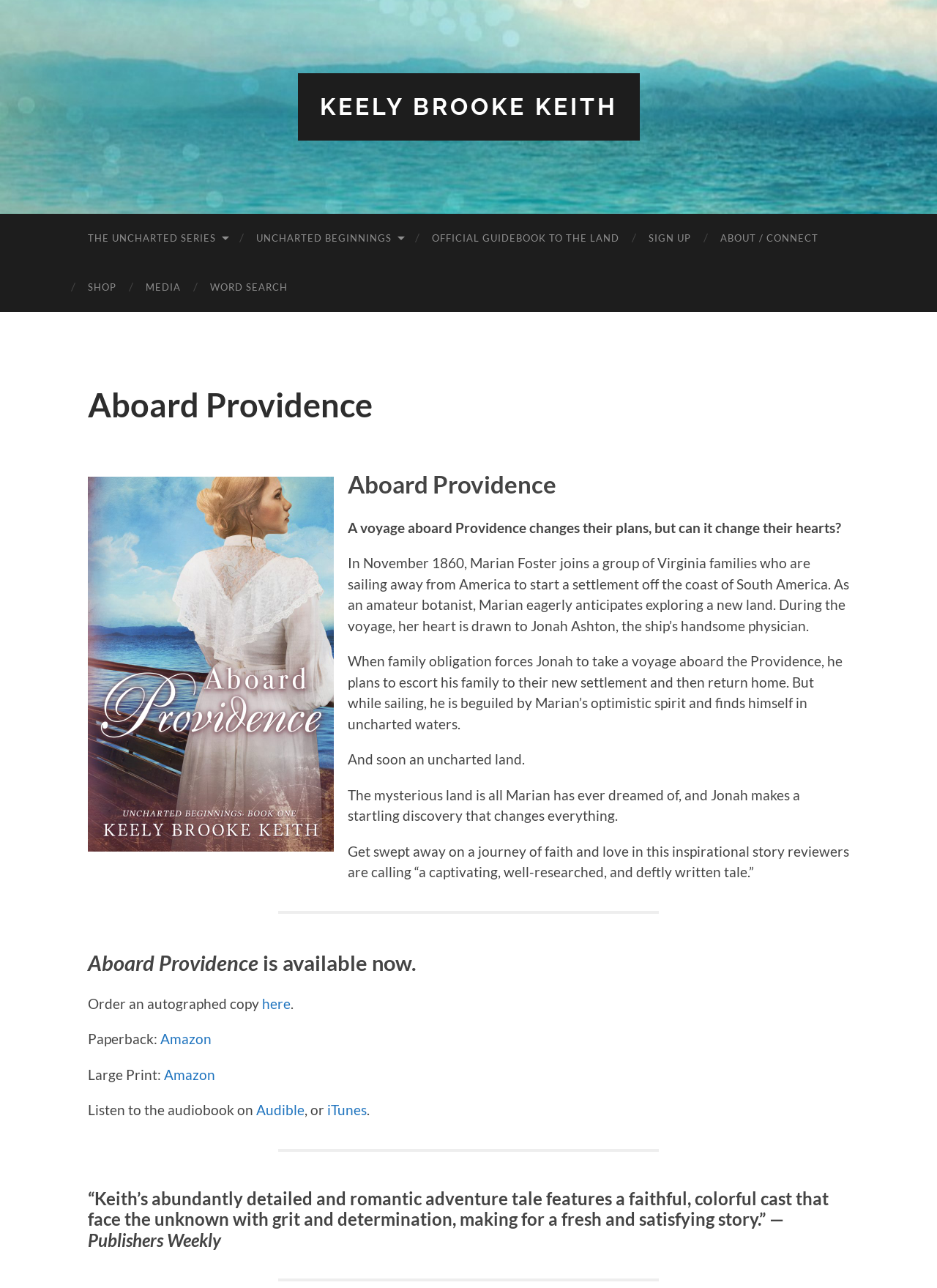Locate the bounding box coordinates of the element that should be clicked to fulfill the instruction: "Visit the shop".

[0.078, 0.204, 0.14, 0.242]